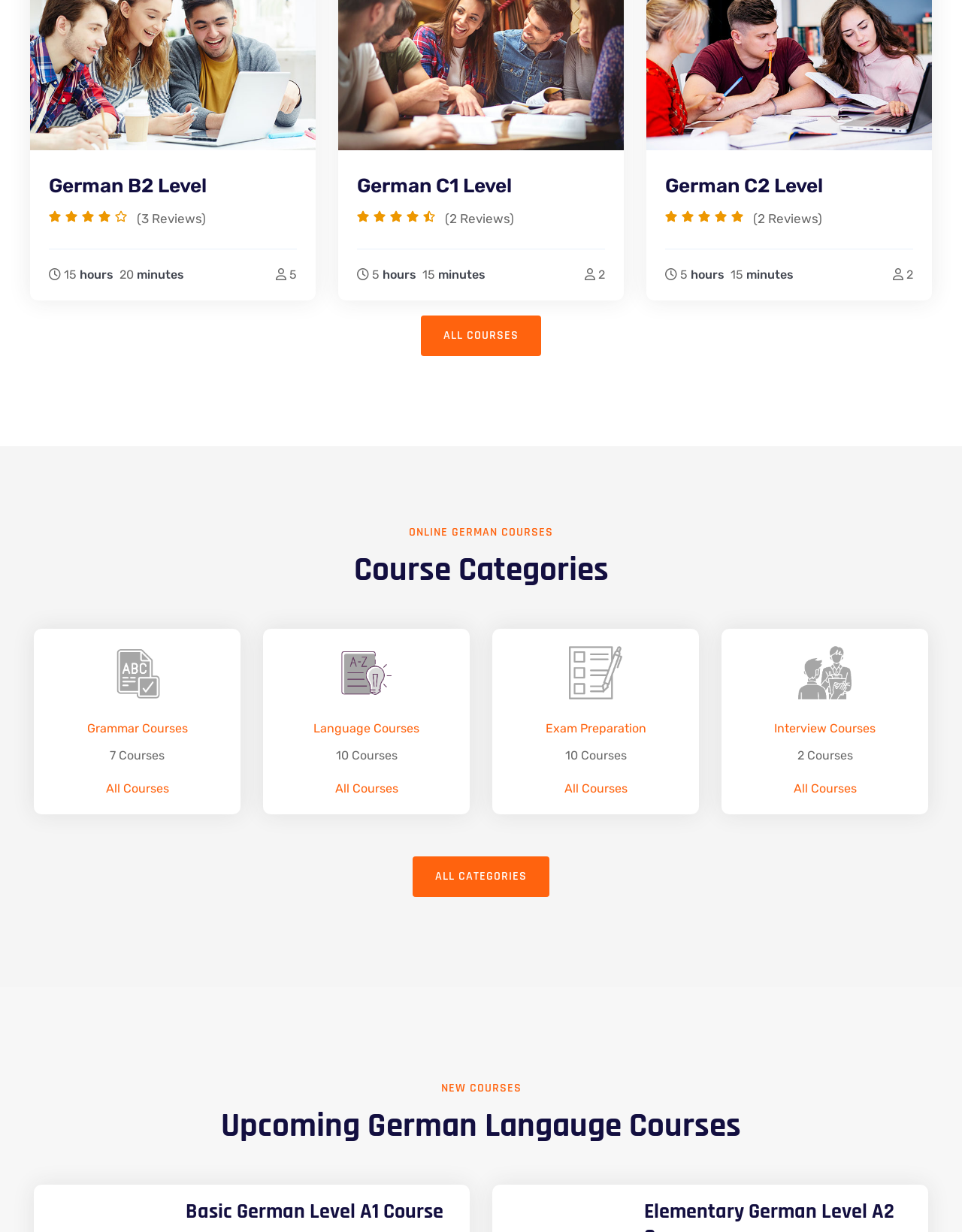Determine the bounding box coordinates for the clickable element to execute this instruction: "Click the image to view the excerpt from Sri Guru and His Grace". Provide the coordinates as four float numbers between 0 and 1, i.e., [left, top, right, bottom].

None